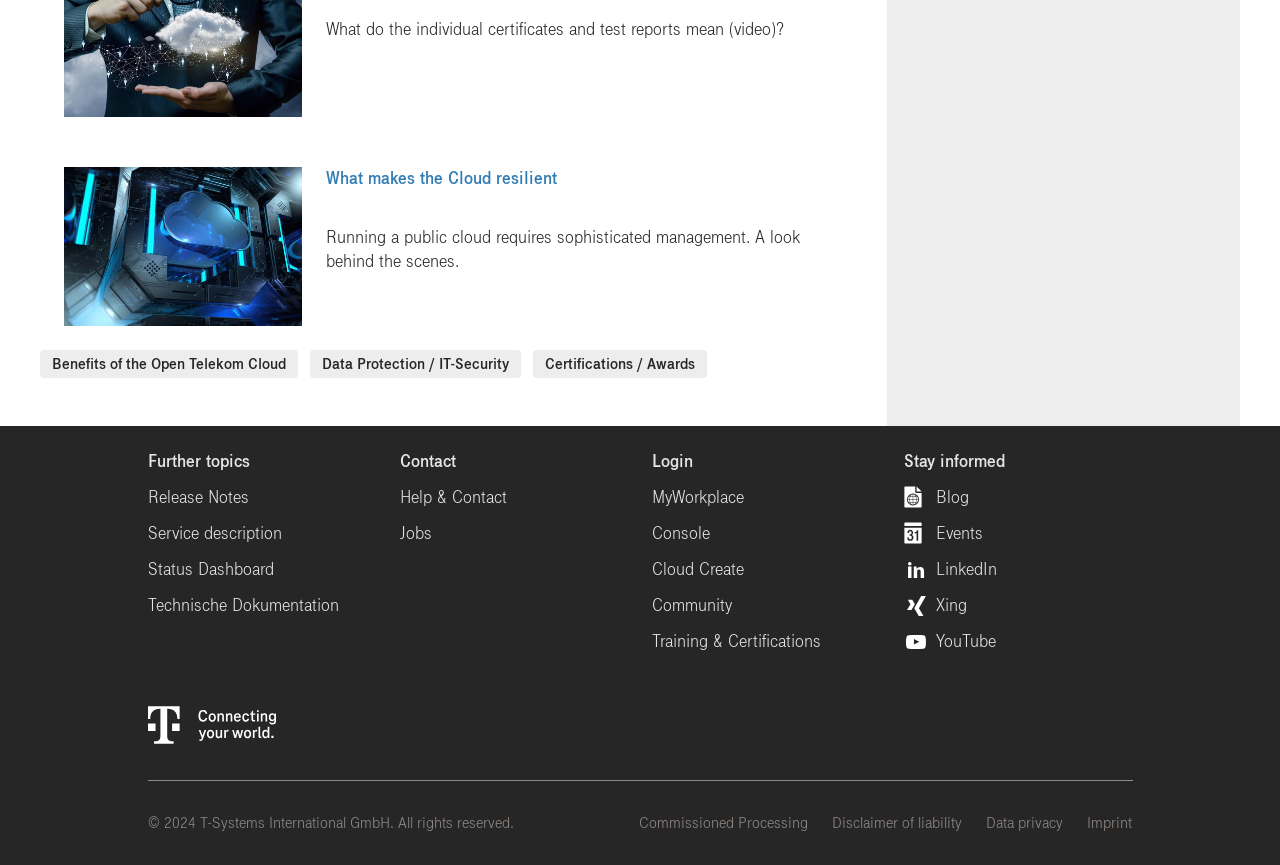What is the topic of the video mentioned on the webpage?
Based on the image, answer the question with as much detail as possible.

The webpage has a static text element 'What do the individual certificates and test reports mean (video)?' which suggests that the video is about explaining the meaning of individual certificates and test reports.